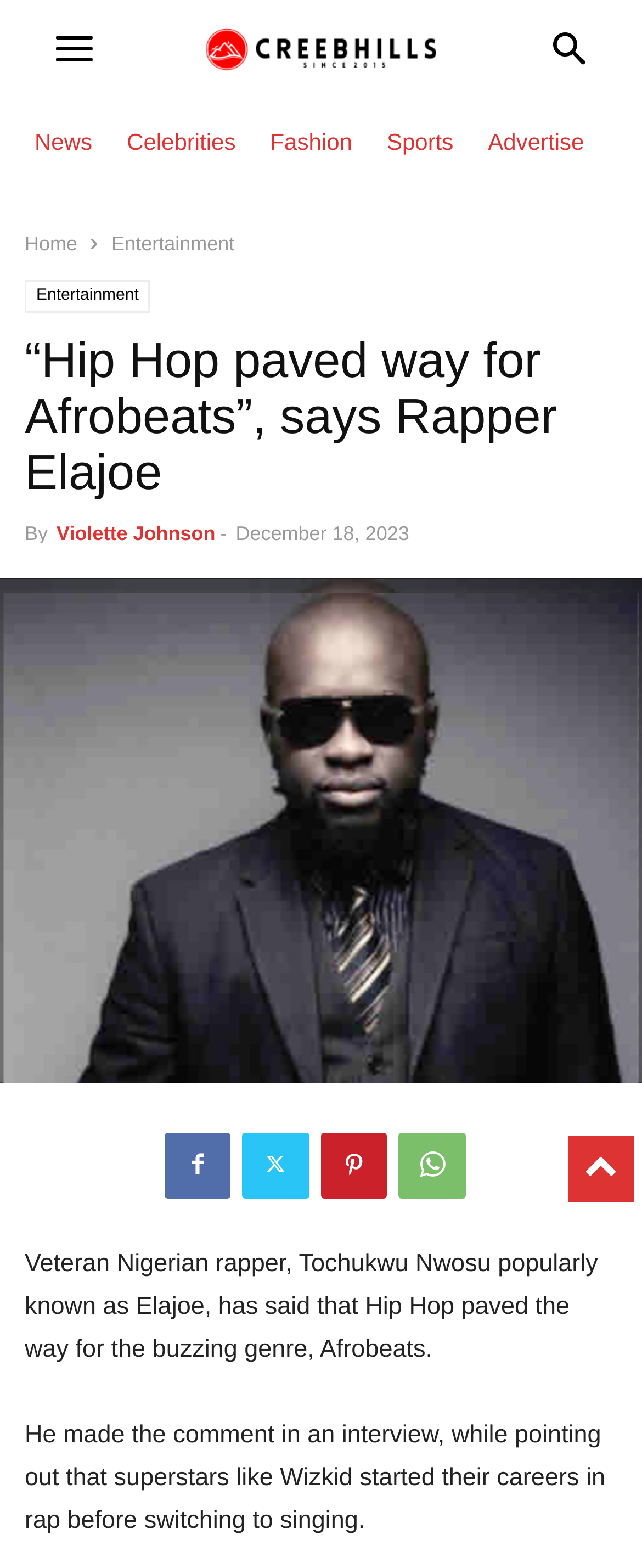What is the genre of music that Elajoe says Hip Hop paved the way for?
From the image, respond with a single word or phrase.

Afrobeats